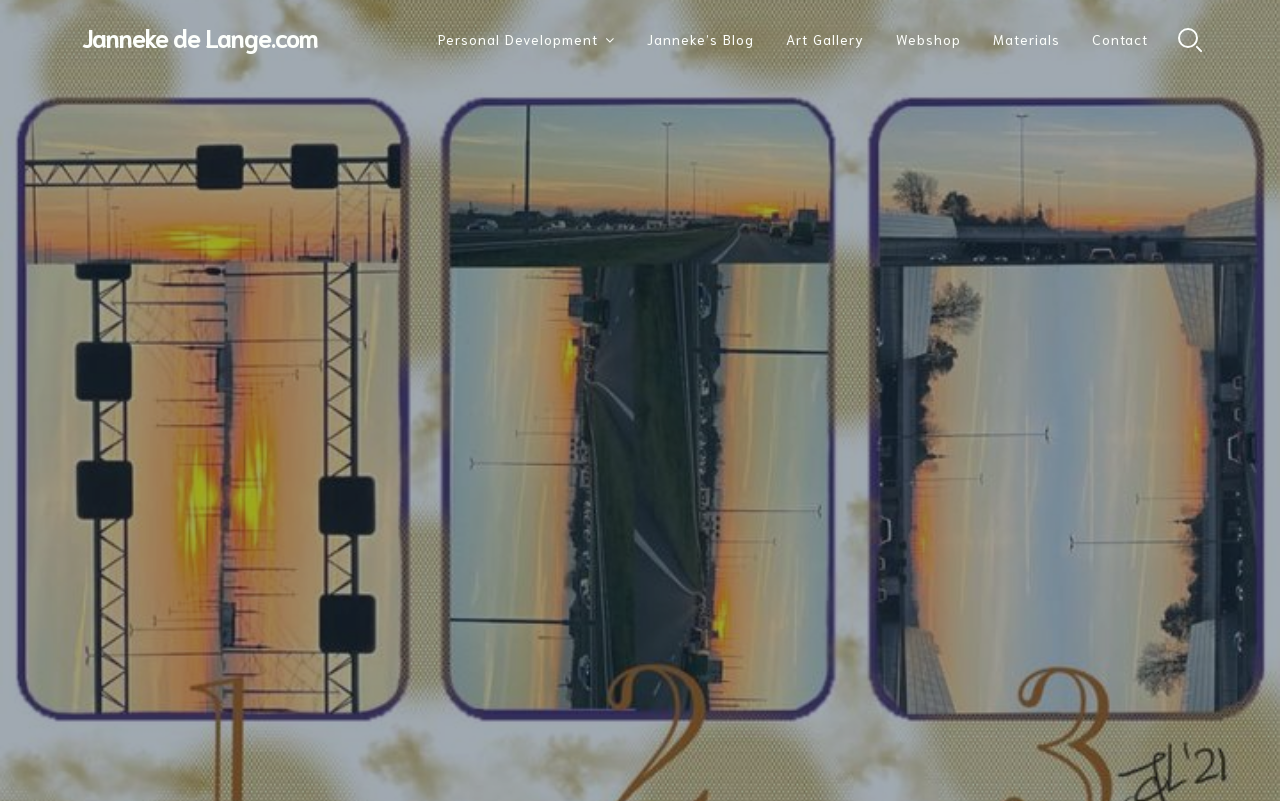What is the purpose of the 'Materials' section?
Give a single word or phrase answer based on the content of the image.

Unknown